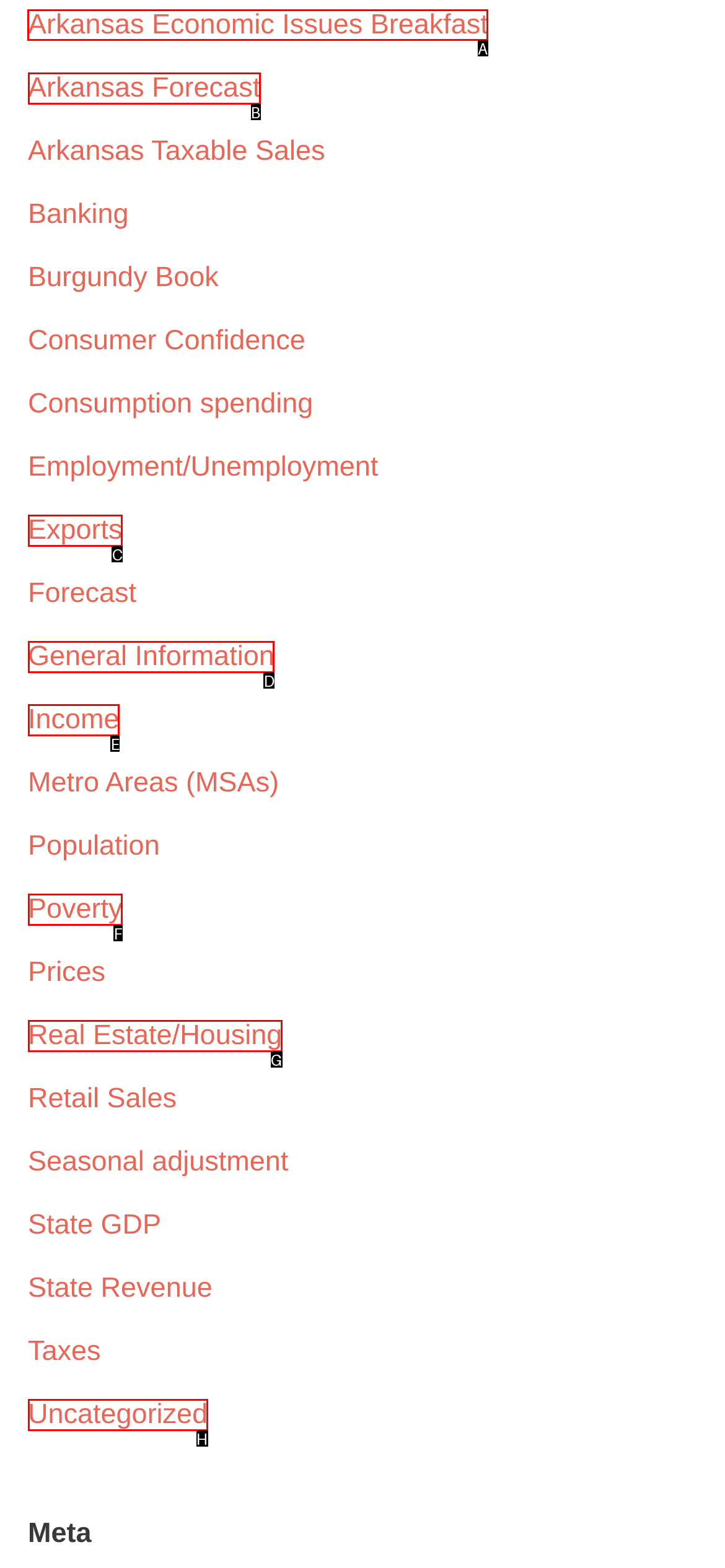Find the appropriate UI element to complete the task: View Arkansas Economic Issues Breakfast. Indicate your choice by providing the letter of the element.

A